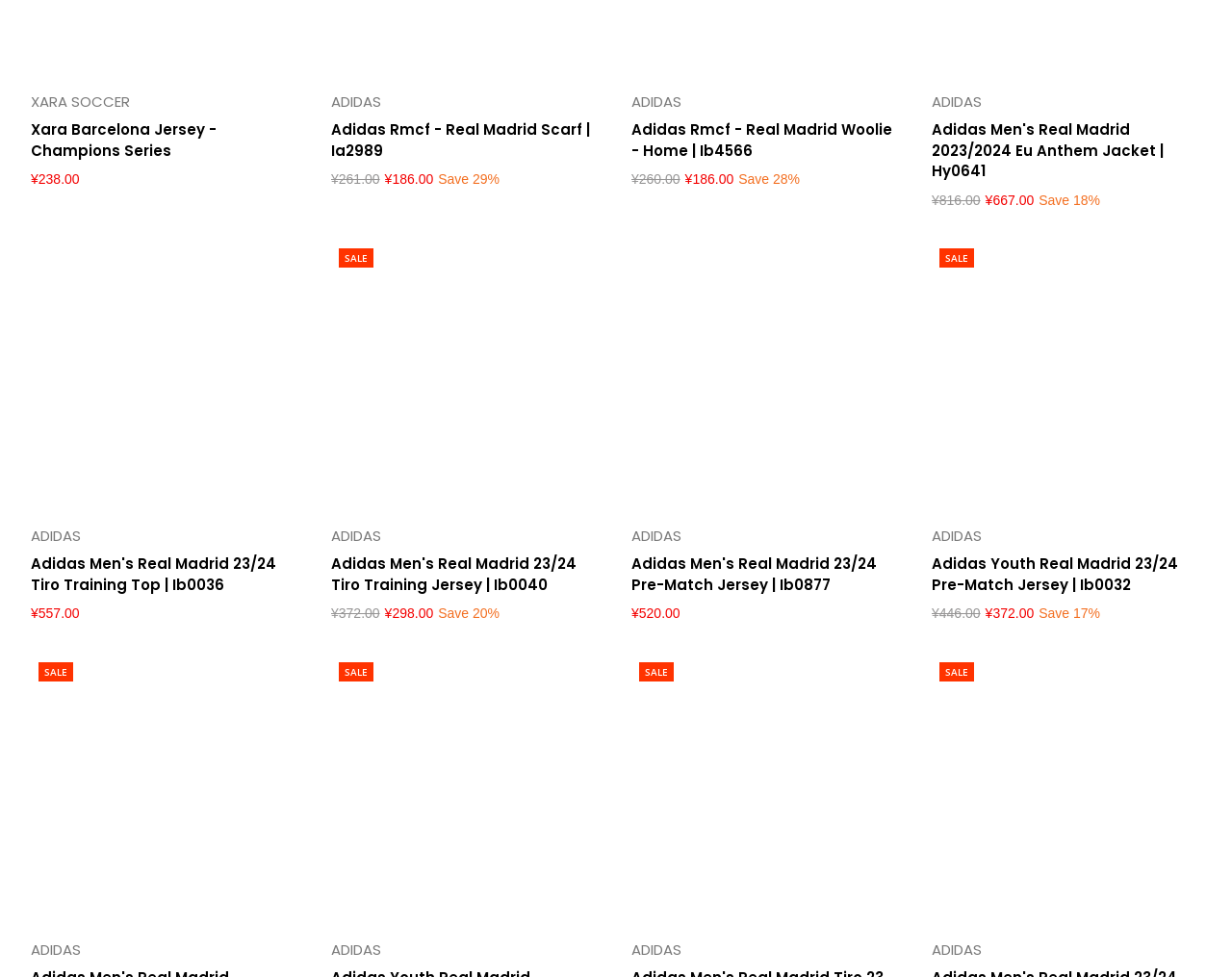Identify the bounding box coordinates of the region I need to click to complete this instruction: "Add ADIDAS Adidas Men's Real Madrid 2023/2024 Away Jersey to cart".

[0.025, 0.906, 0.215, 0.946]